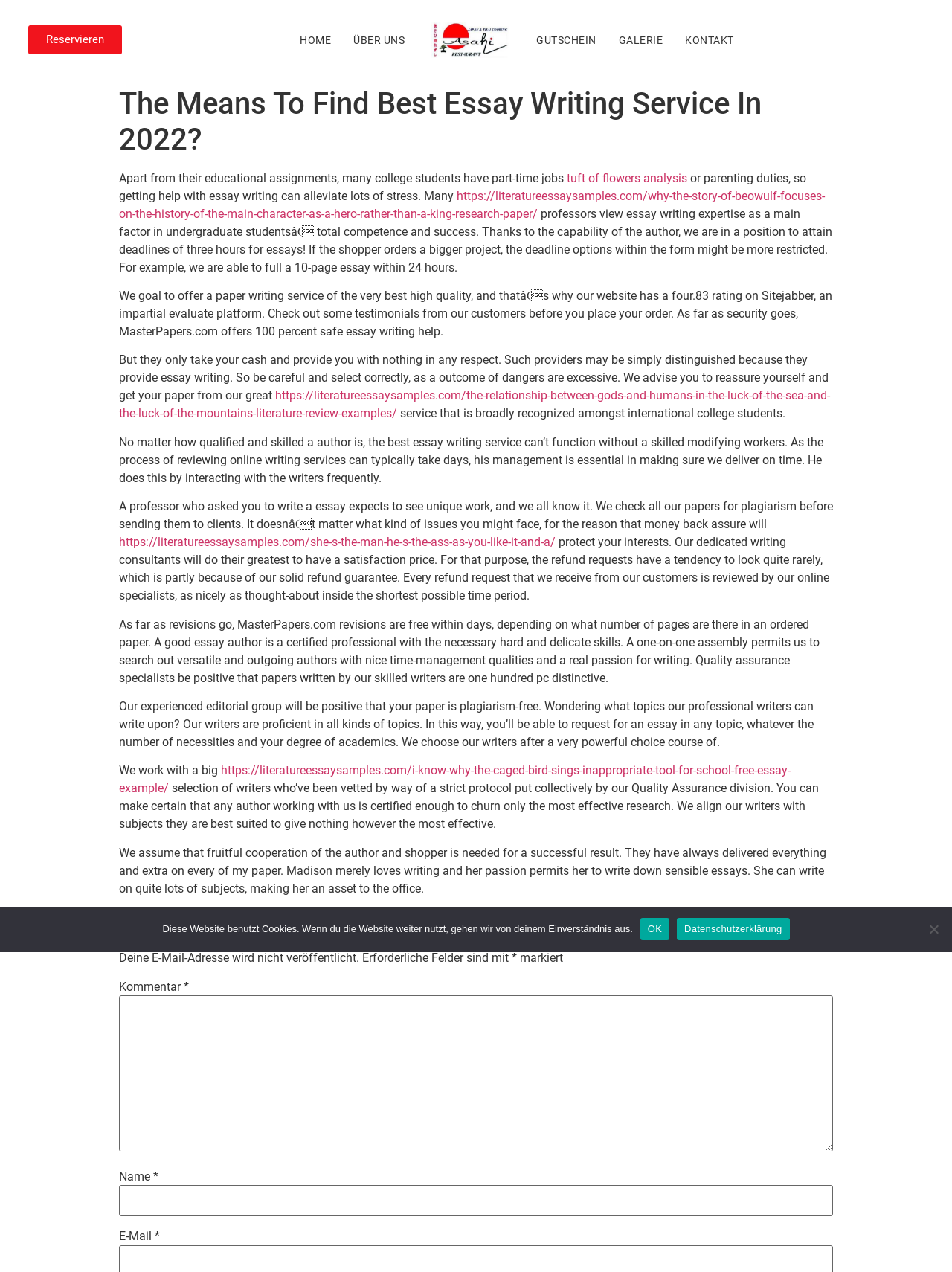With reference to the screenshot, provide a detailed response to the question below:
What is the rating of the service on Sitejabber?

I found the text on the webpage that mentions the rating of the service on Sitejabber, which is 4.83.